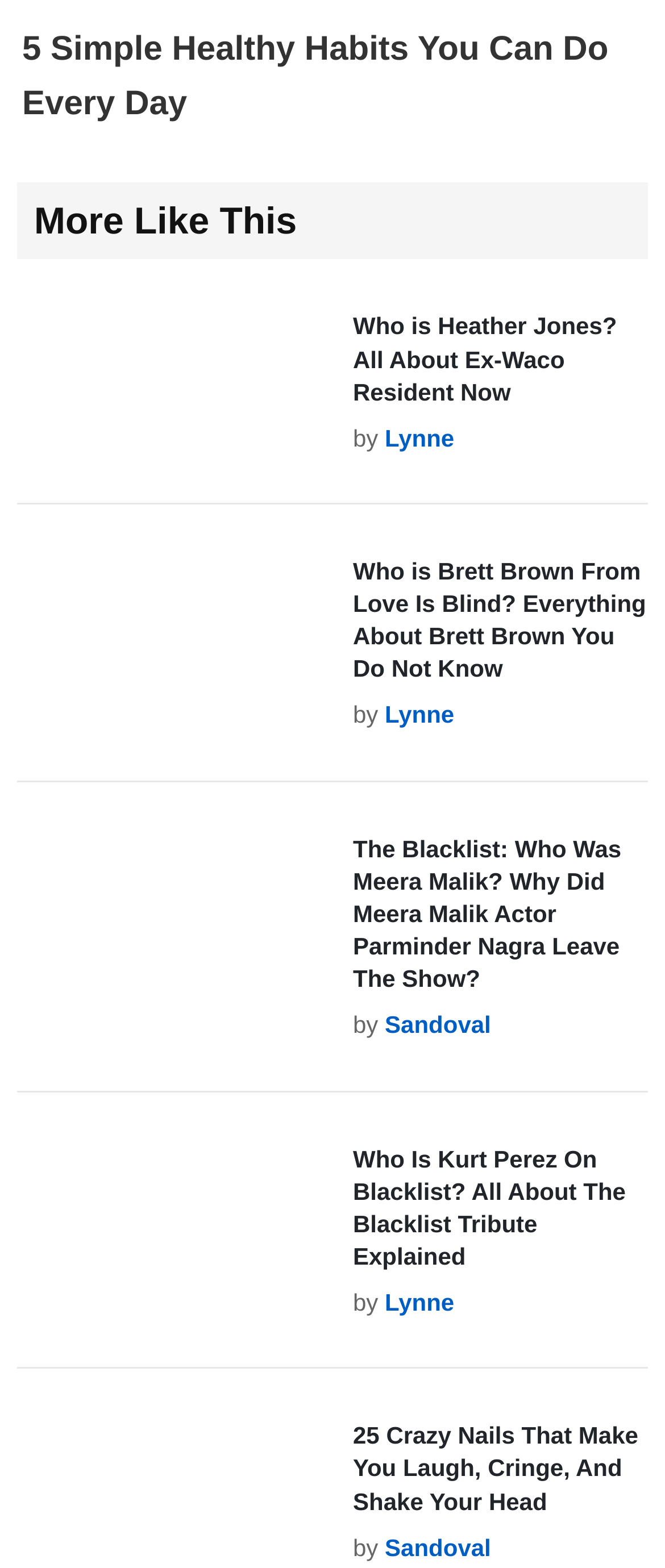How many articles are displayed on this webpage?
From the image, provide a succinct answer in one word or a short phrase.

4